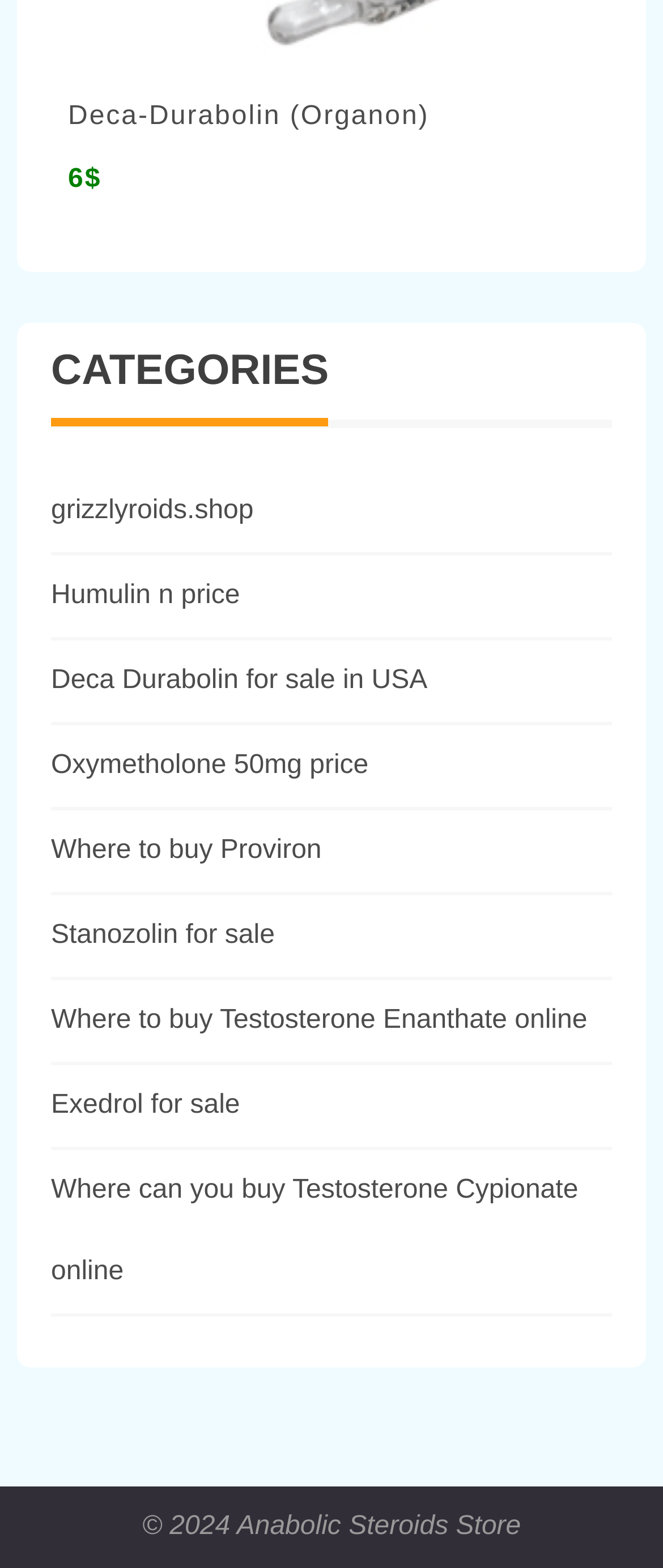Please mark the bounding box coordinates of the area that should be clicked to carry out the instruction: "Click on Deca-Durabolin link".

[0.103, 0.065, 0.648, 0.084]